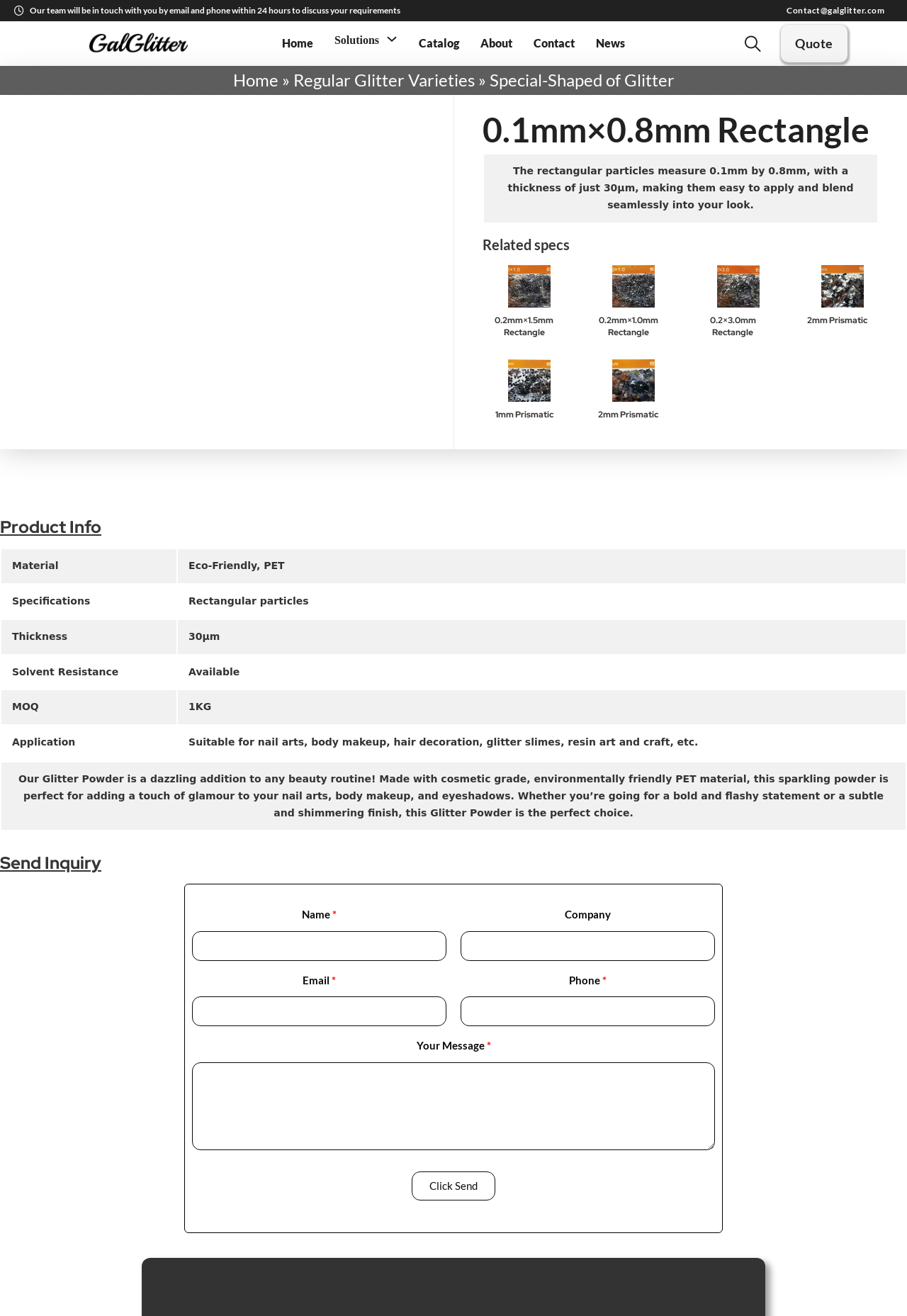Determine the bounding box coordinates of the clickable area required to perform the following instruction: "Click the 'Quote' link". The coordinates should be represented as four float numbers between 0 and 1: [left, top, right, bottom].

[0.861, 0.019, 0.934, 0.047]